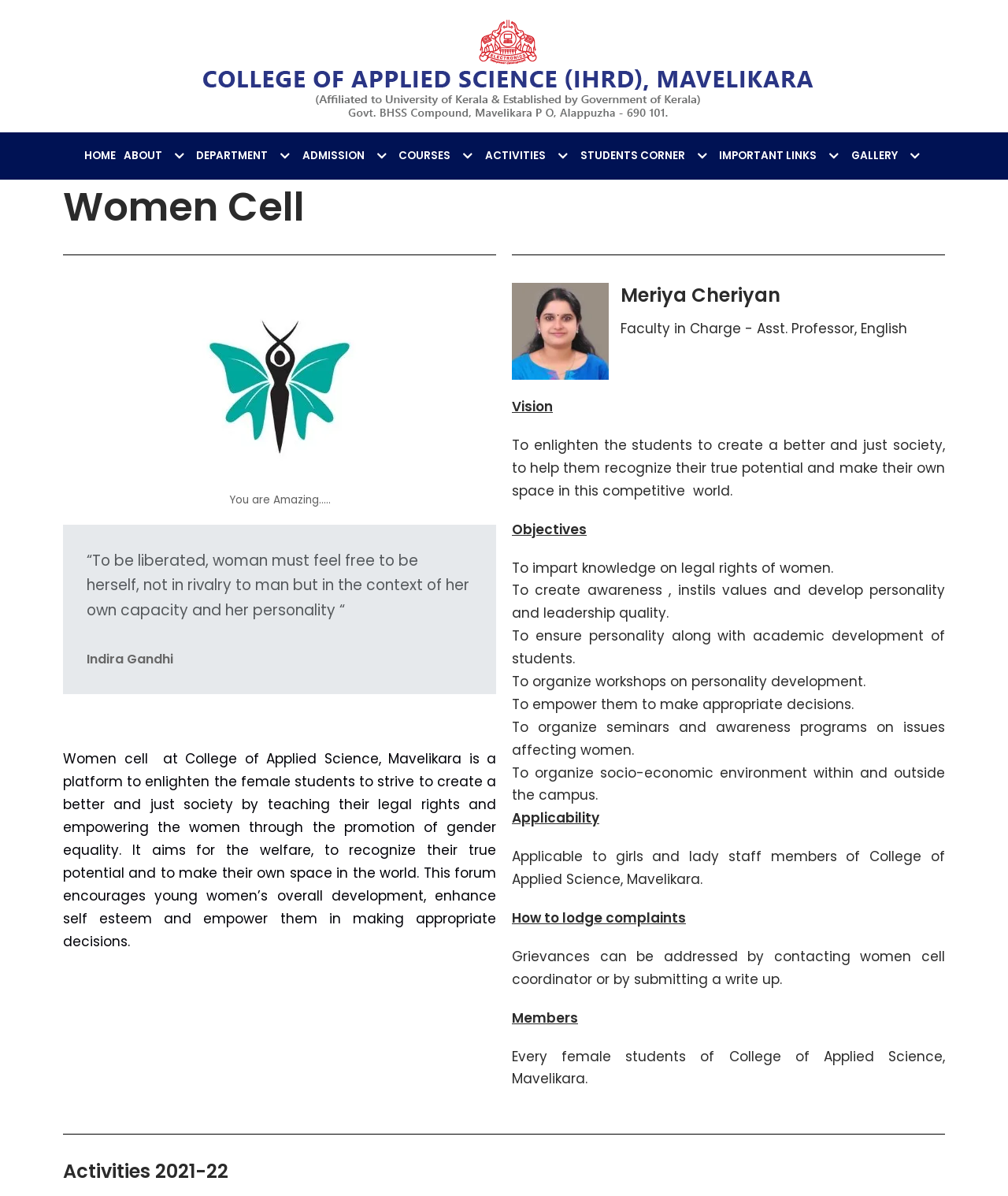Find and indicate the bounding box coordinates of the region you should select to follow the given instruction: "Click on GALLERY Dropdown".

[0.844, 0.123, 0.917, 0.138]